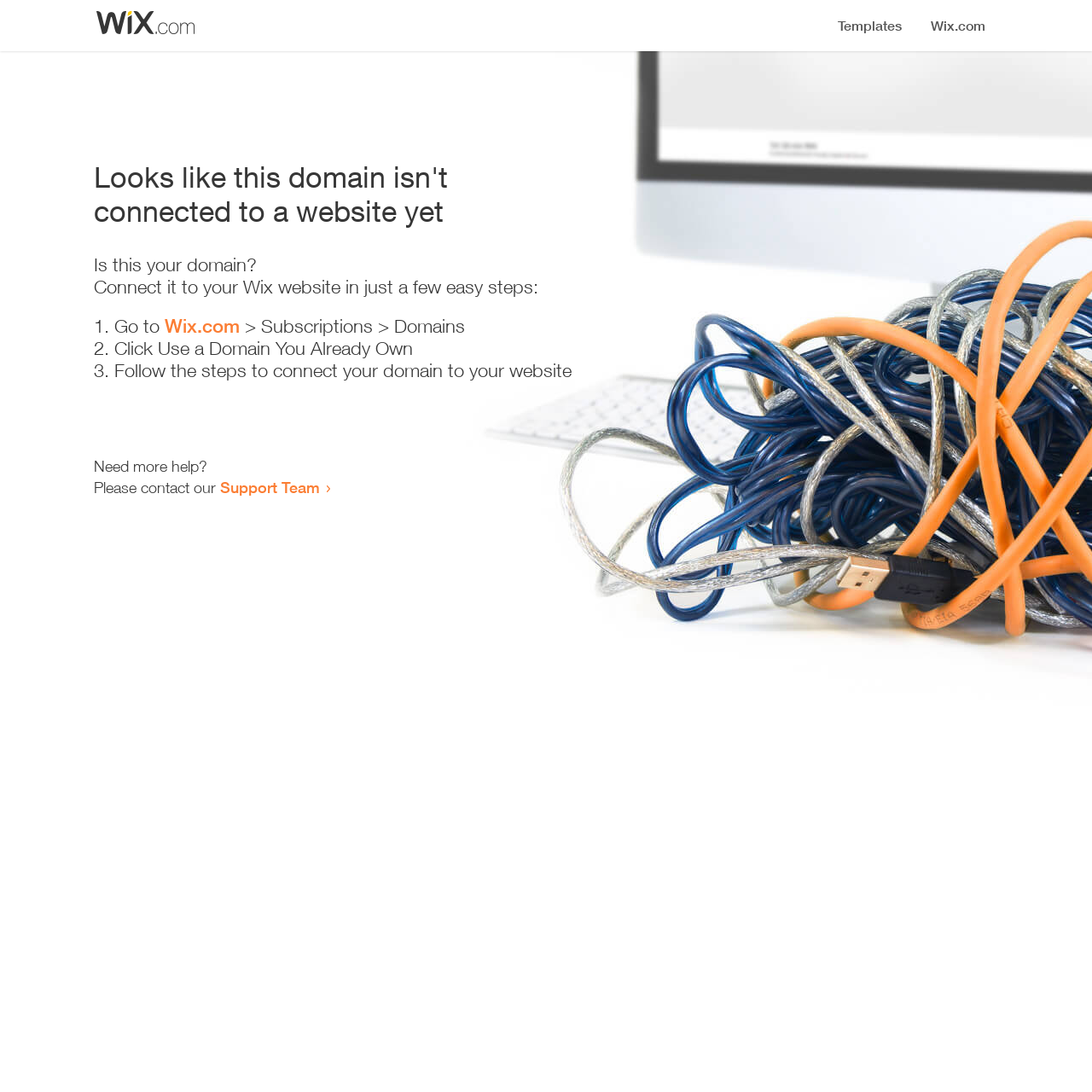From the given element description: "Wix.com", find the bounding box for the UI element. Provide the coordinates as four float numbers between 0 and 1, in the order [left, top, right, bottom].

[0.151, 0.288, 0.22, 0.309]